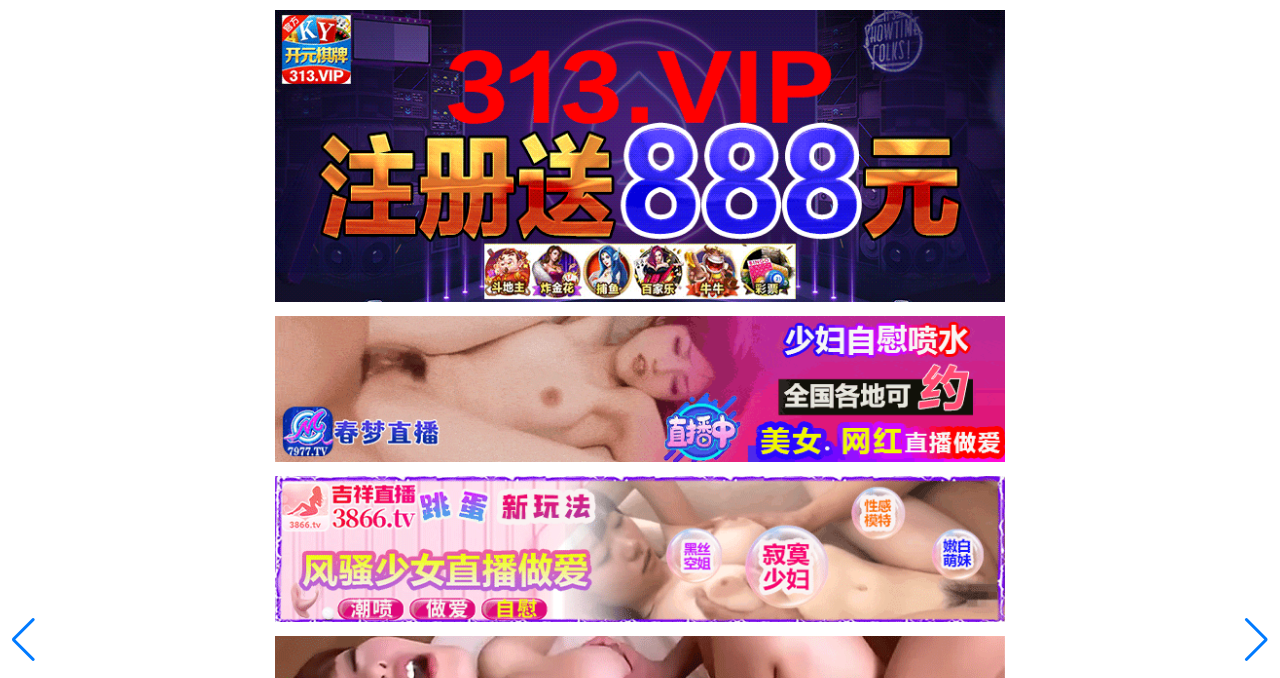Locate the bounding box coordinates of the UI element described by: "aria-label="Previous slide"". The bounding box coordinates should consist of four float numbers between 0 and 1, i.e., [left, top, right, bottom].

[0.008, 0.912, 0.029, 0.976]